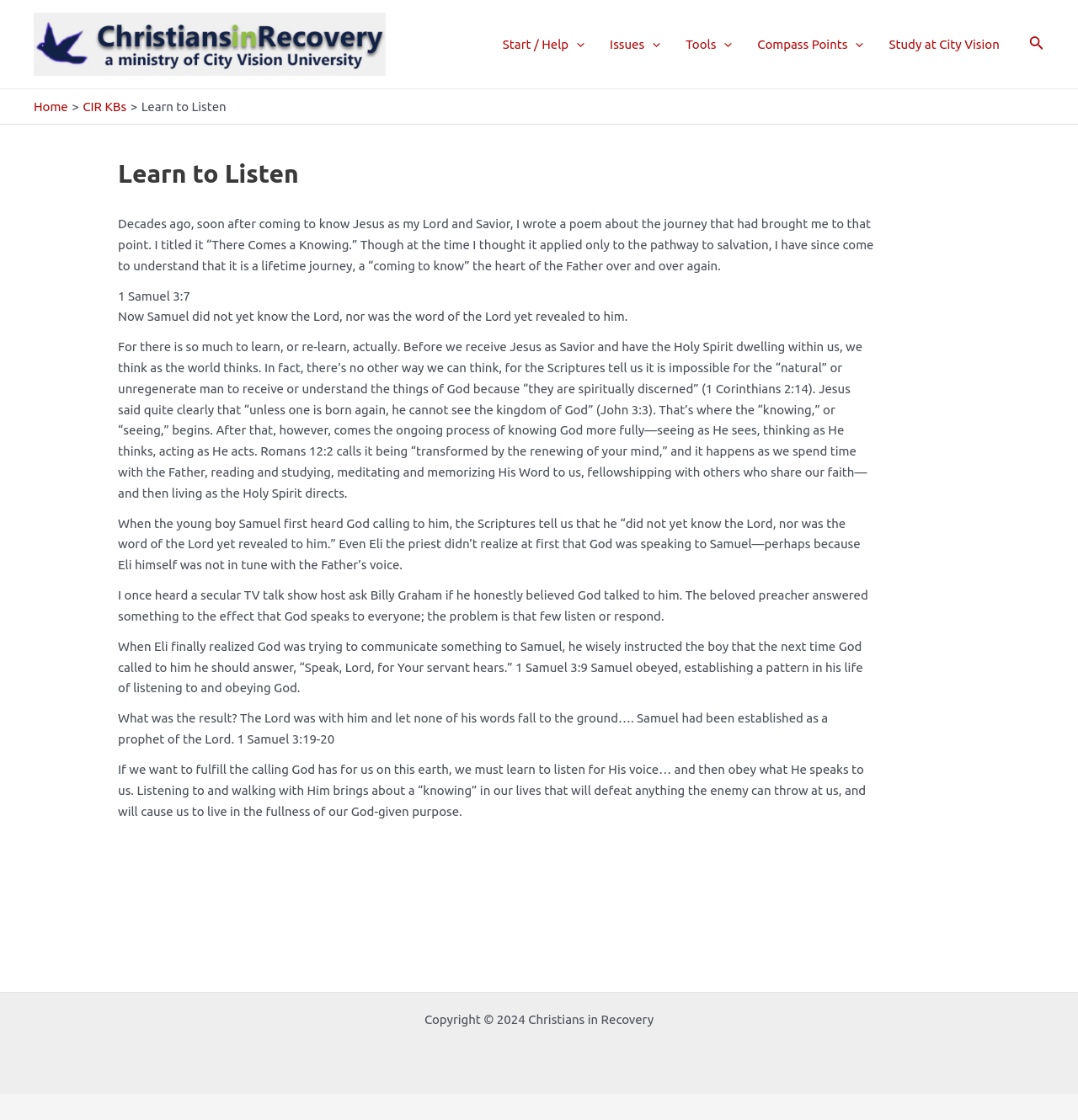Please determine the headline of the webpage and provide its content.

Learn to Listen